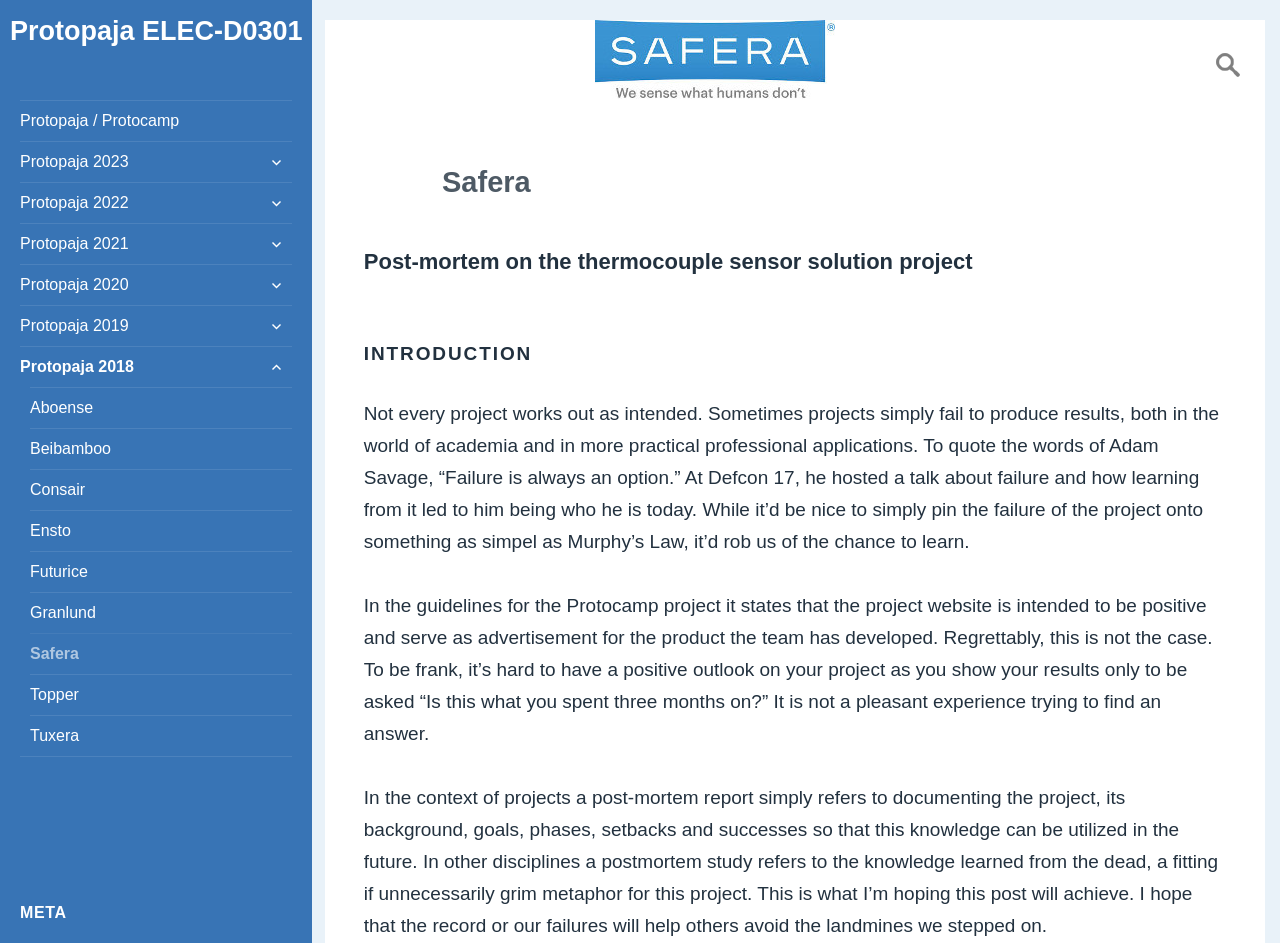What is the purpose of a post-mortem report?
Examine the image and provide an in-depth answer to the question.

According to the text on the webpage, a post-mortem report is intended to document the project, its background, goals, phases, setbacks, and successes, so that this knowledge can be utilized in the future. This is stated in the paragraph that starts with 'In the context of projects a post-mortem report...'.